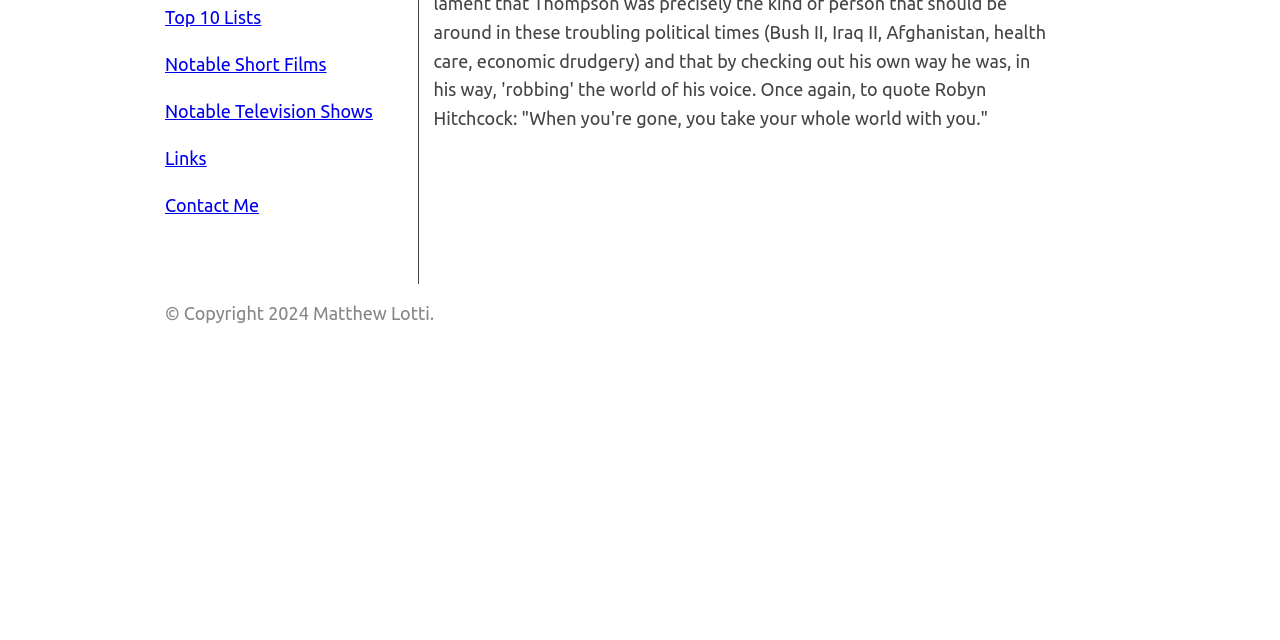Find the bounding box of the UI element described as: "Contact Me". The bounding box coordinates should be given as four float values between 0 and 1, i.e., [left, top, right, bottom].

[0.129, 0.304, 0.202, 0.335]